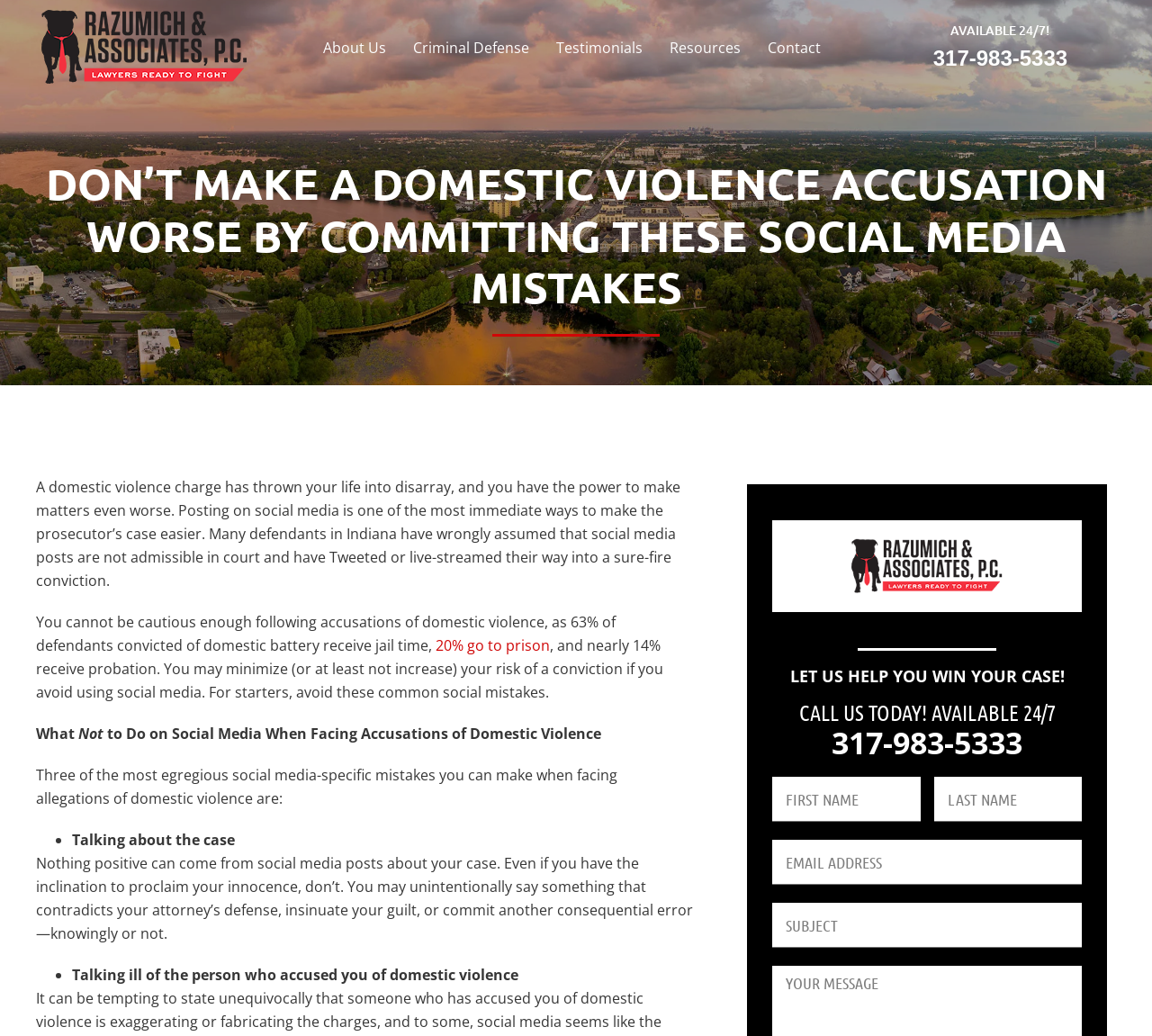What is the purpose of this webpage?
Please provide a comprehensive answer based on the contents of the image.

I inferred the purpose of this webpage by looking at the content of the StaticText elements, which suggest that the webpage is providing legal advice on how to avoid making mistakes on social media when facing allegations of domestic violence.